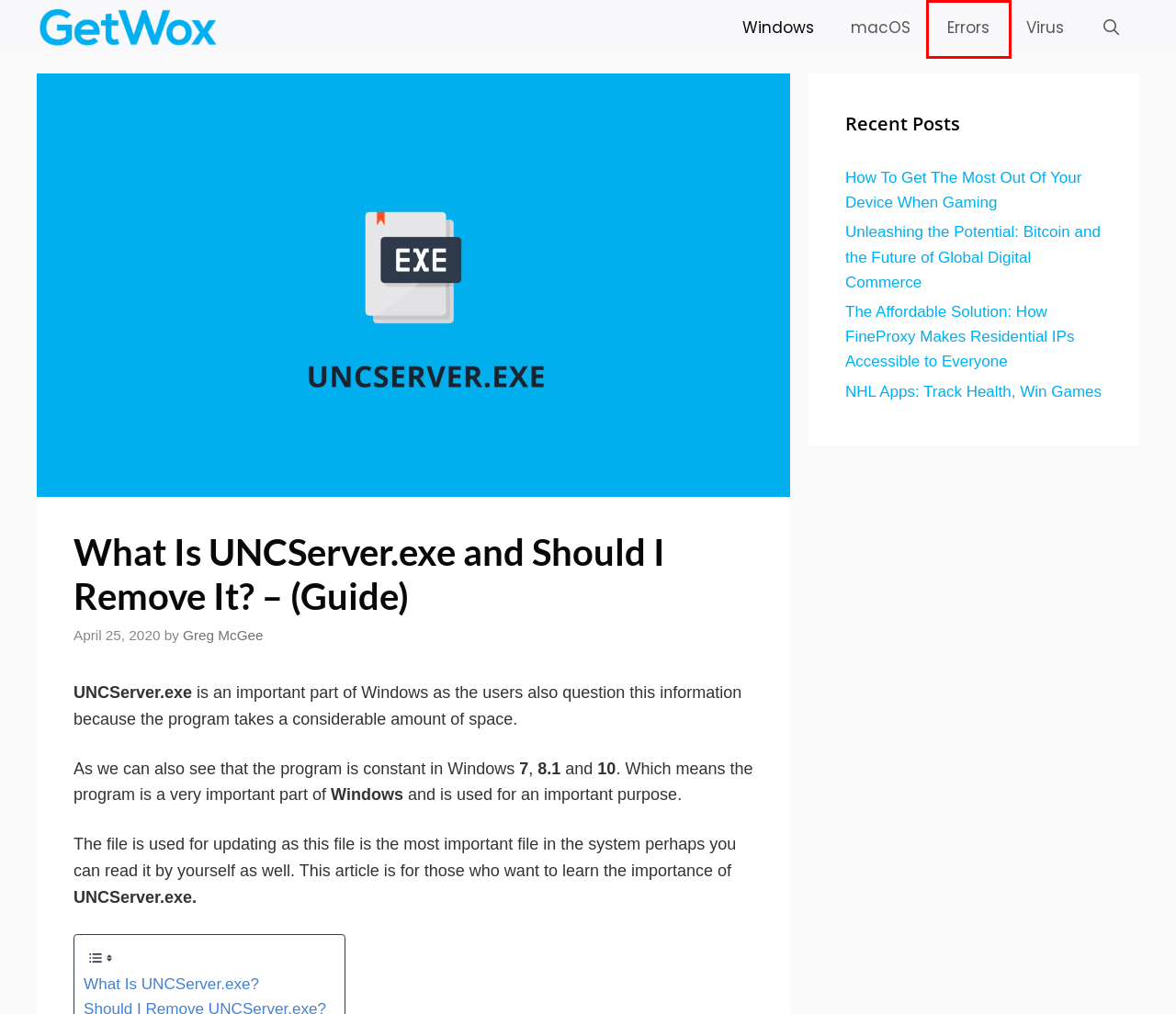You have a screenshot of a webpage with a red rectangle bounding box around an element. Identify the best matching webpage description for the new page that appears after clicking the element in the bounding box. The descriptions are:
A. The Affordable Solution: How FineProxy Makes Residential IPs Accessible to Everyone - GetWox
B. Latest Errors Posts on GetWox!
C. Latest Virus Posts on GetWox!
D. GetWox: Exclusive Step by Step Guides for Your PC
E. How To Get The Most Out Of Your Device When Gaming - GetWox
F. Unleashing the Potential: Bitcoin and the Future of Global Digital Commerce - GetWox
G. Author page of Greg McGee
H. Latest Windows Posts on GetWox!

B